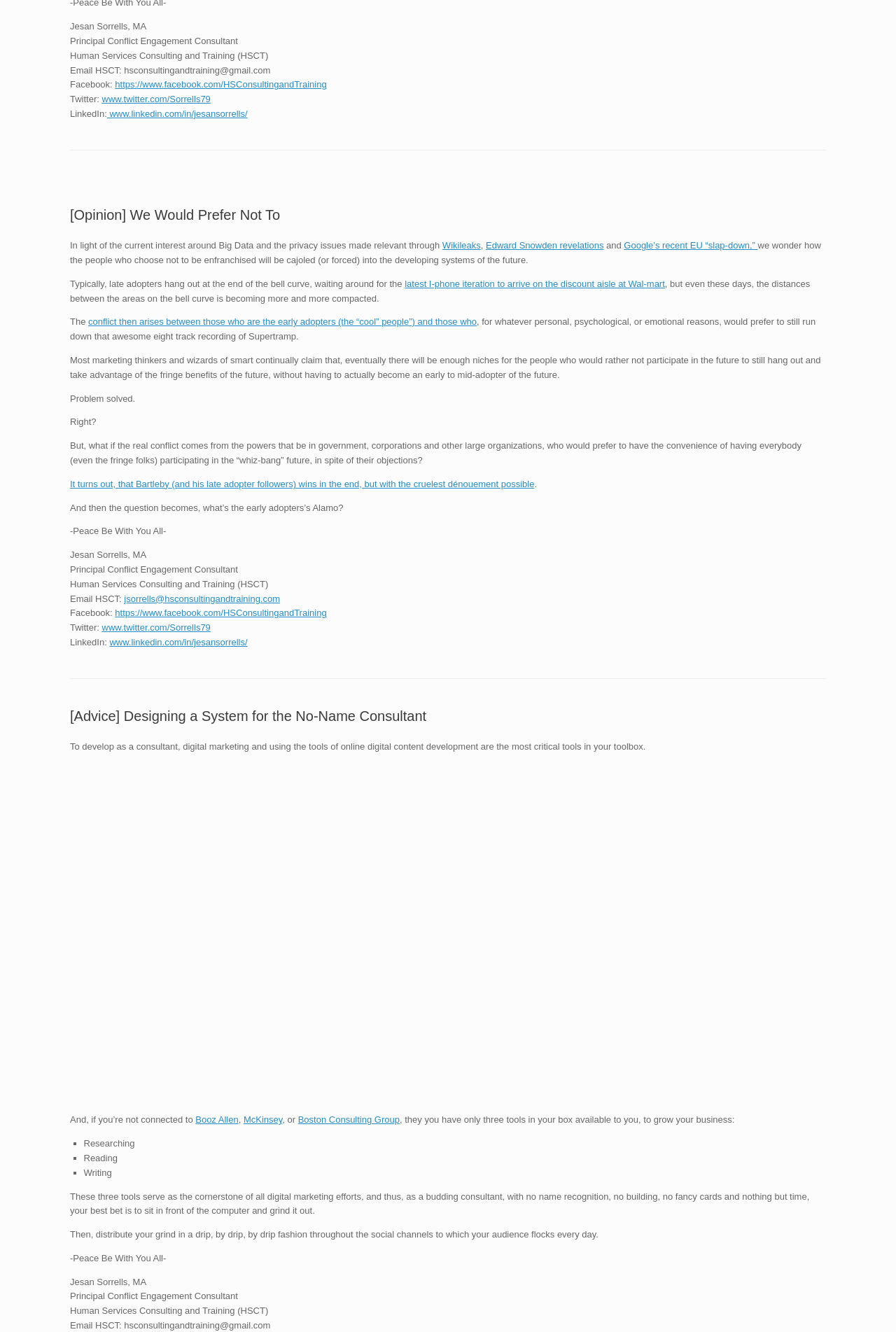Please identify the bounding box coordinates of where to click in order to follow the instruction: "Click the link to read the article 'Designing a System for the No-Name Consultant'".

[0.078, 0.532, 0.476, 0.543]